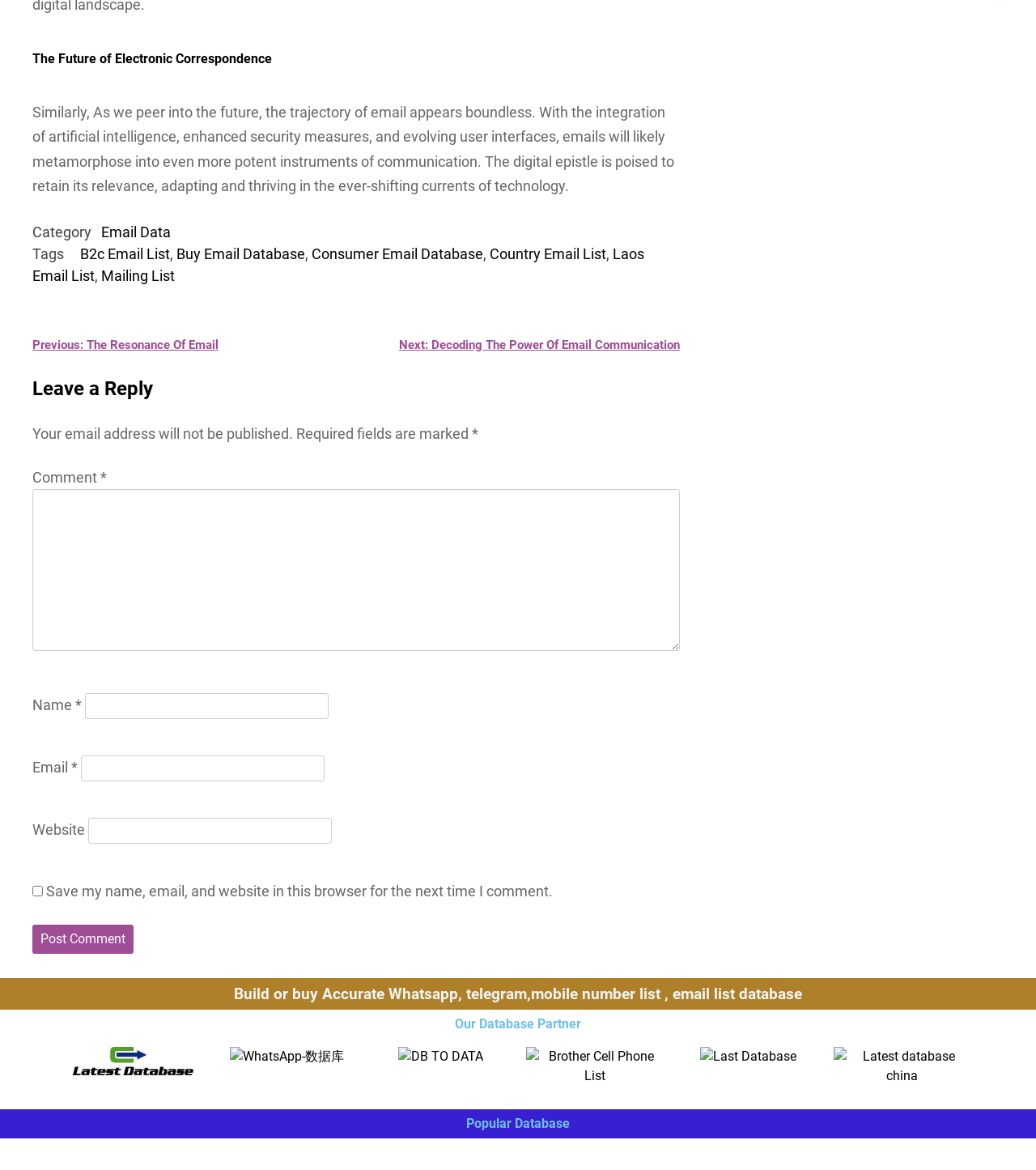Specify the bounding box coordinates of the area to click in order to execute this command: 'Enter a comment in the 'Comment *' field'. The coordinates should consist of four float numbers ranging from 0 to 1, and should be formatted as [left, top, right, bottom].

[0.031, 0.418, 0.656, 0.556]